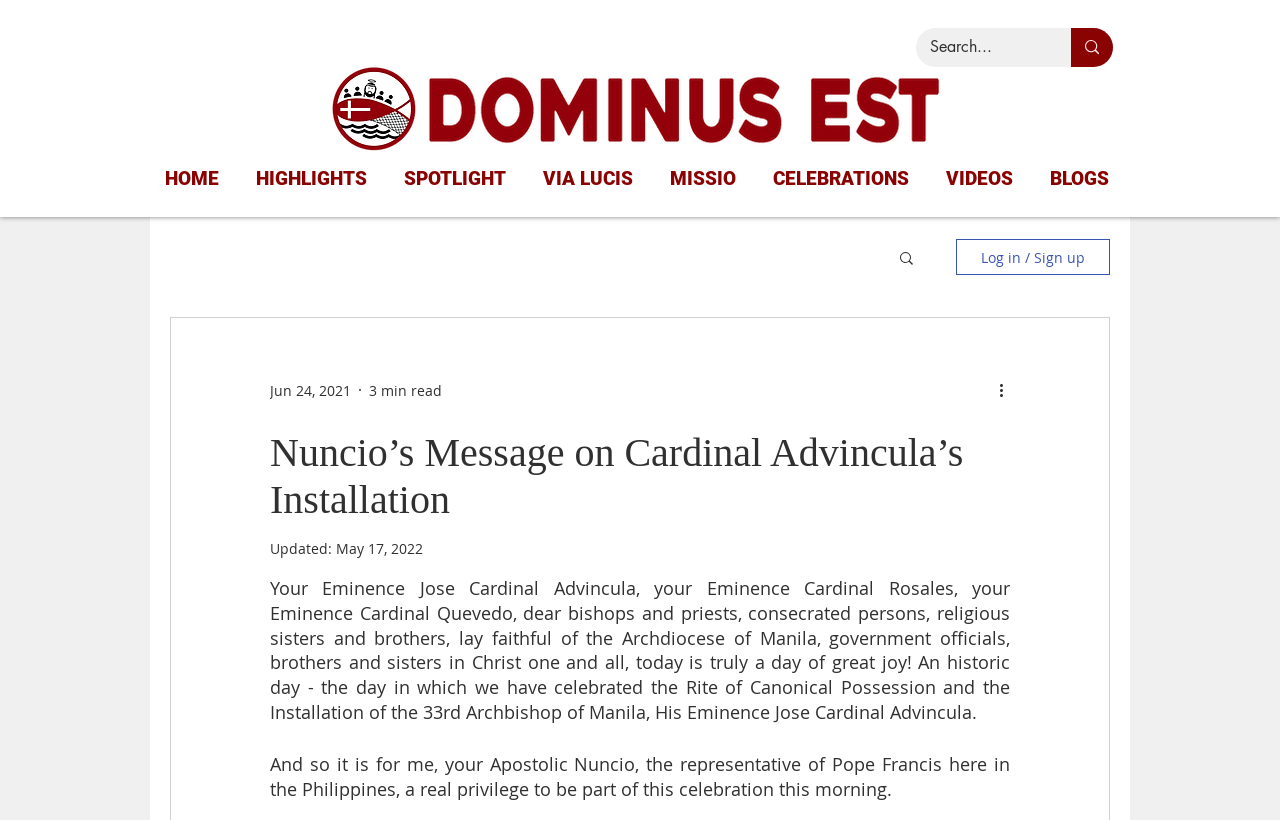Please identify the bounding box coordinates of the clickable area that will fulfill the following instruction: "Decrease quantity of Wall anchor dilating 88x60 by one". The coordinates should be in the format of four float numbers between 0 and 1, i.e., [left, top, right, bottom].

None